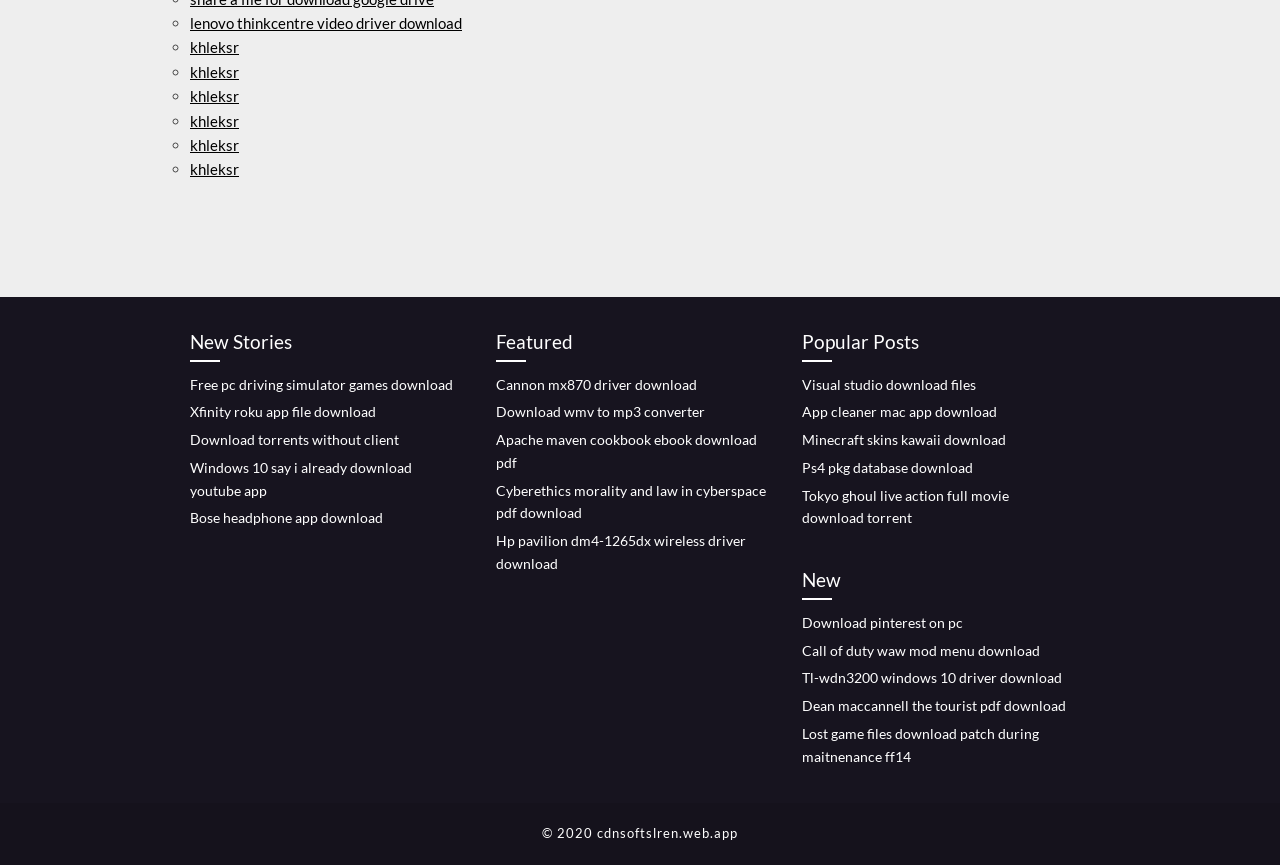Specify the bounding box coordinates of the area to click in order to follow the given instruction: "Learn about AI."

None